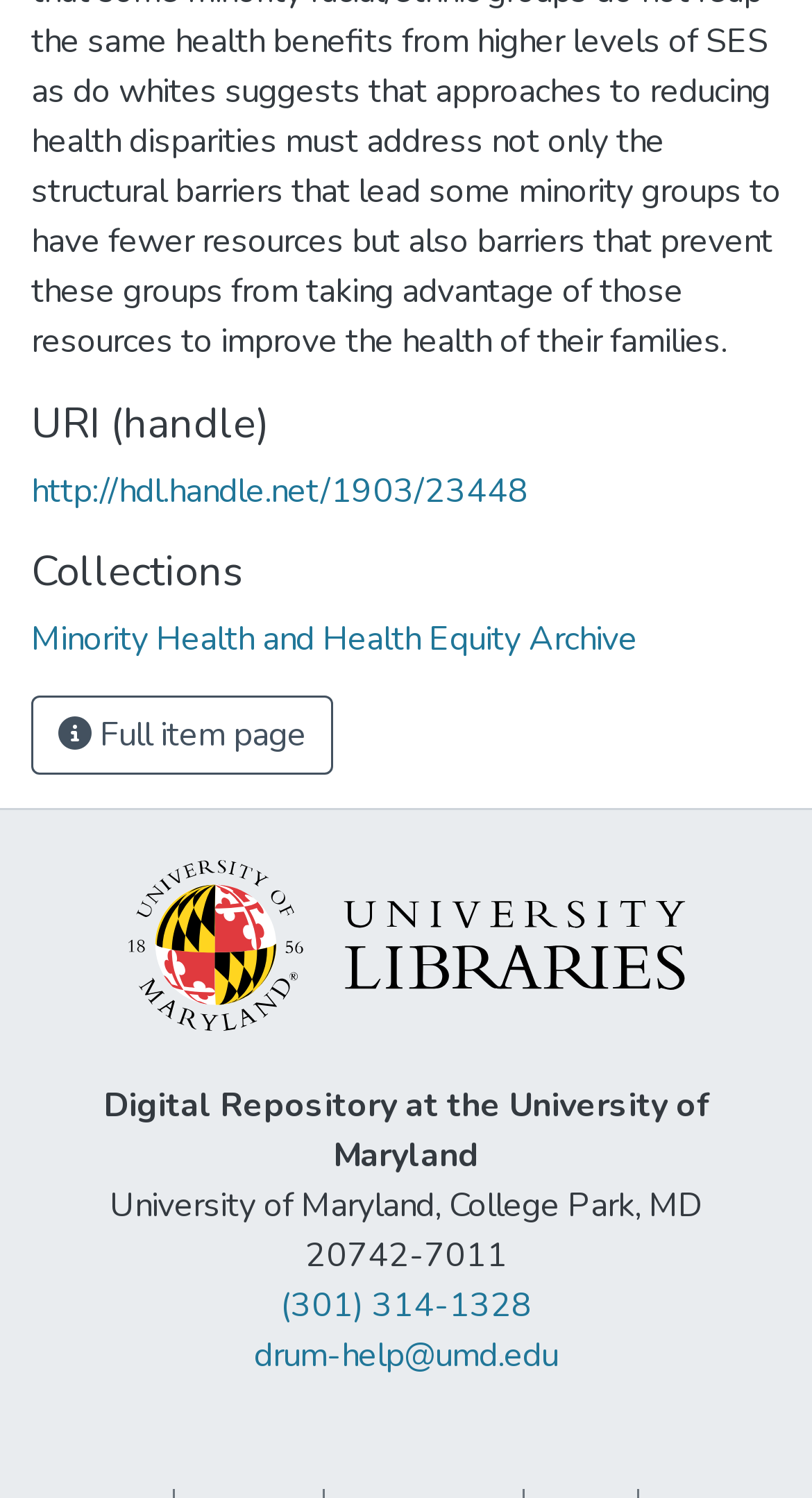What is the phone number of the University of Maryland?
Using the image as a reference, give a one-word or short phrase answer.

(301) 314-1328